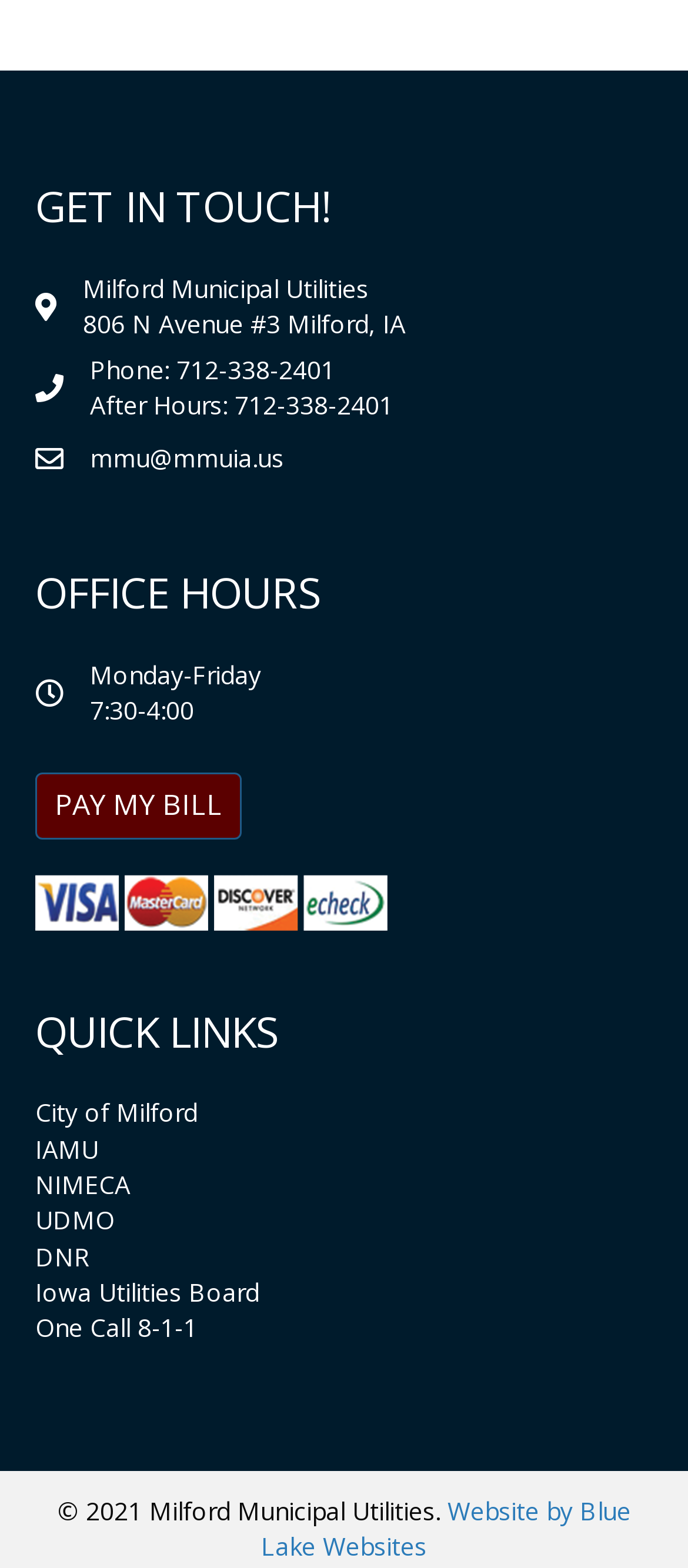Identify the bounding box coordinates of the section to be clicked to complete the task described by the following instruction: "Click 'PAY MY BILL'". The coordinates should be four float numbers between 0 and 1, formatted as [left, top, right, bottom].

[0.051, 0.493, 0.351, 0.535]